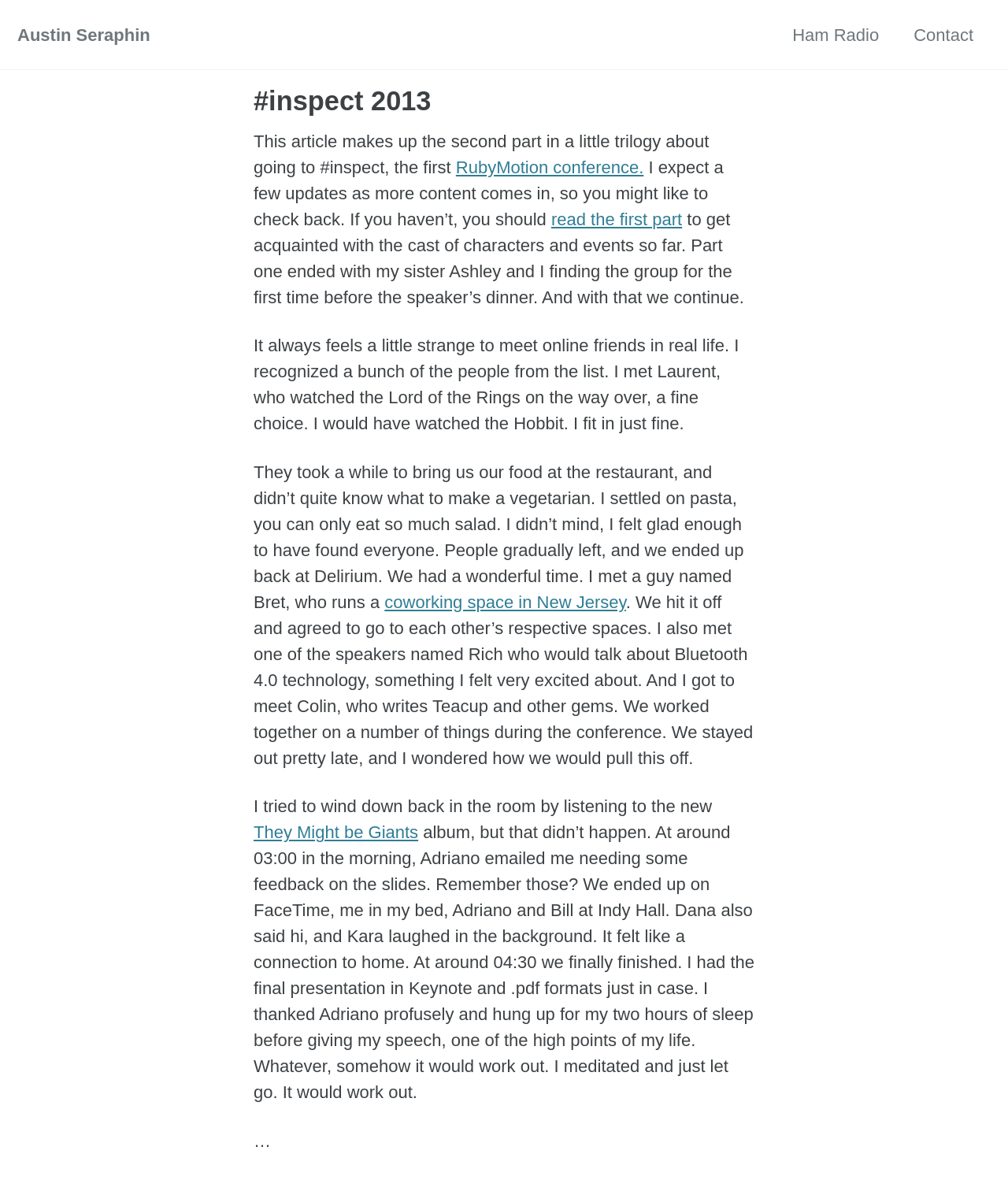Respond with a single word or short phrase to the following question: 
What is the topic of the conference?

RubyMotion